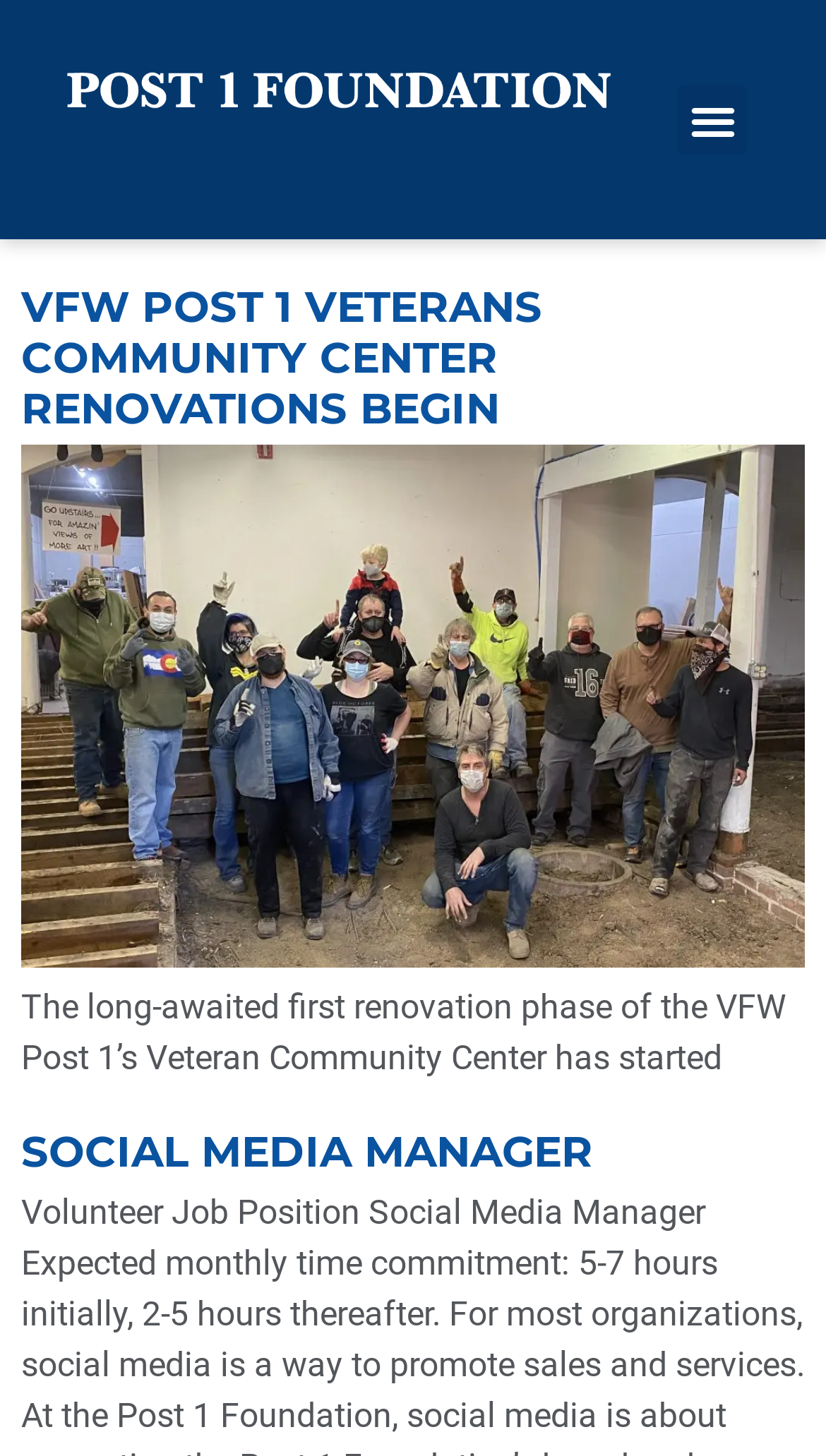What is the current status of the renovation project?
Based on the screenshot, answer the question with a single word or phrase.

Started